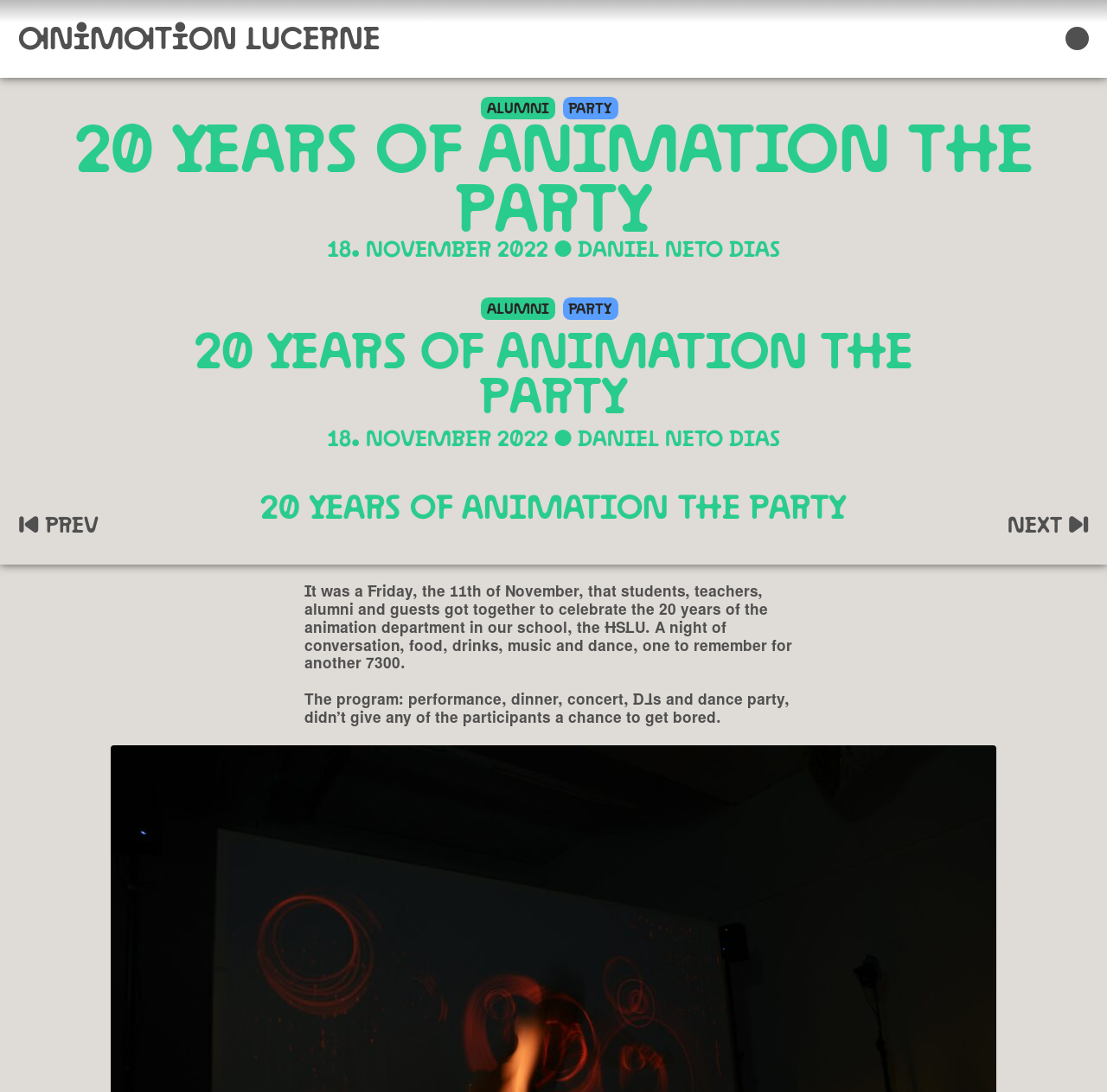Describe all the visual and textual components of the webpage comprehensively.

The webpage is about the Animation department at HSLU (Hochschule Luzern) in Lucerne, Switzerland. At the top, there is a header section with the title "Animation Lucerne" and three links: "Watch Films", "Read Blog", and "Apply Now". Below this, there is a large heading that reads "20 Years Of Animation The Party" with a subtitle "18. November 2022 • Daniel Neto Dias".

The main content of the page is a descriptive text about a party celebrating 20 years of the animation department at HSLU. The text is divided into two paragraphs and describes the event as a night of conversation, food, drinks, music, and dance. There are also links to "Prev" and "Next" pages.

On the right side of the page, there is a section with links to "ALUMNI" and "PARTY". Below this, there is a contact section with the title "CONTACT" and information about HSLU, including an image of the HSLU logo, address, email, and phone number.

Further down, there are two sections: "FRONT OFFICE" with information about the front office opening hours, and a section with links to various resources, including "Module Overview BA Animation", "Animation Wiki", "Bachelor Animation HSLU", "Master Animation HSLU", "Privacy Policy", and social media links to Instagram, Facebook, and Vimeo.